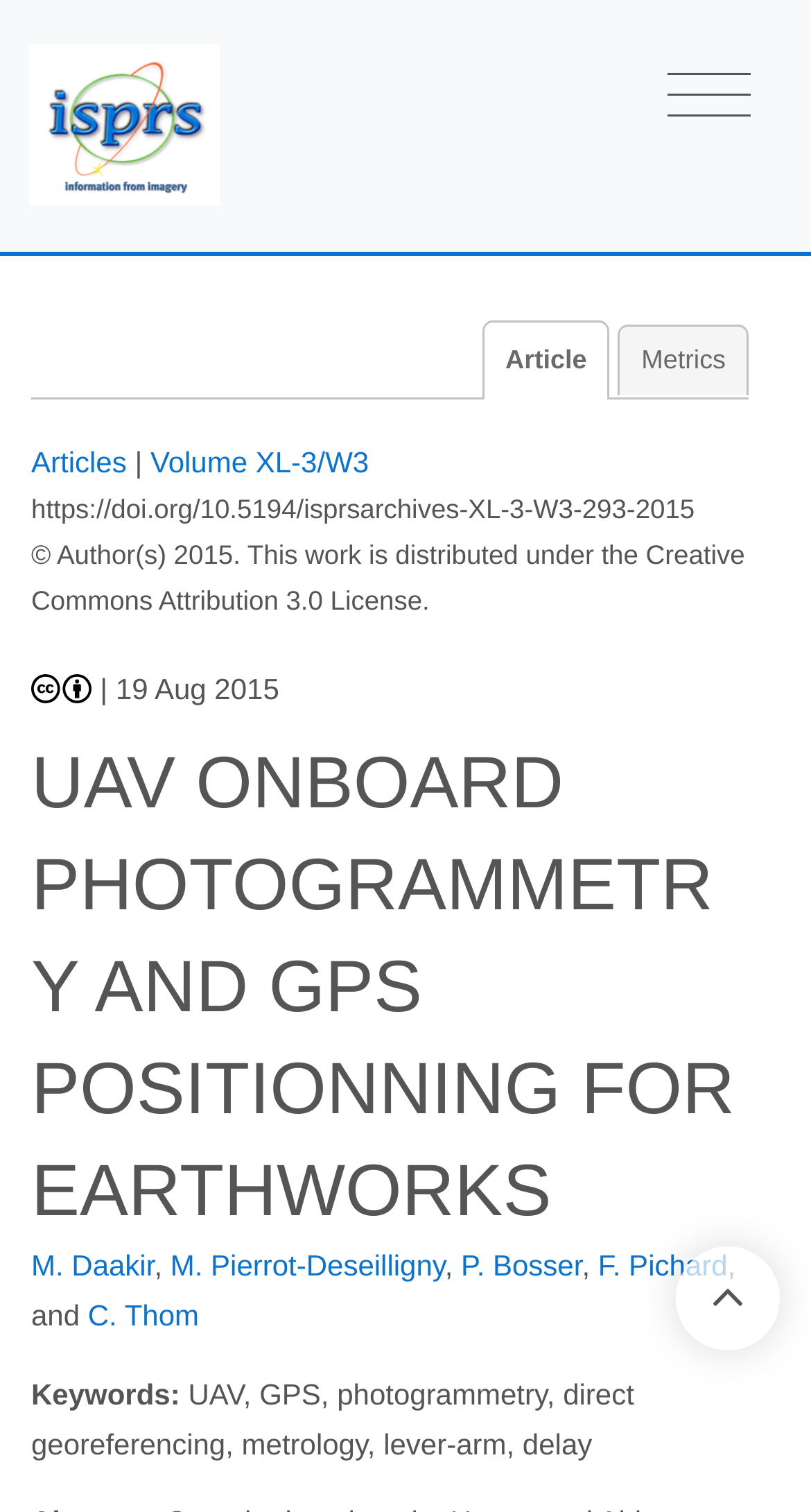Please answer the following question as detailed as possible based on the image: 
What is the license under which the article is distributed?

I found the license information by looking at the static text element that contains the license details, which is located below the DOI.